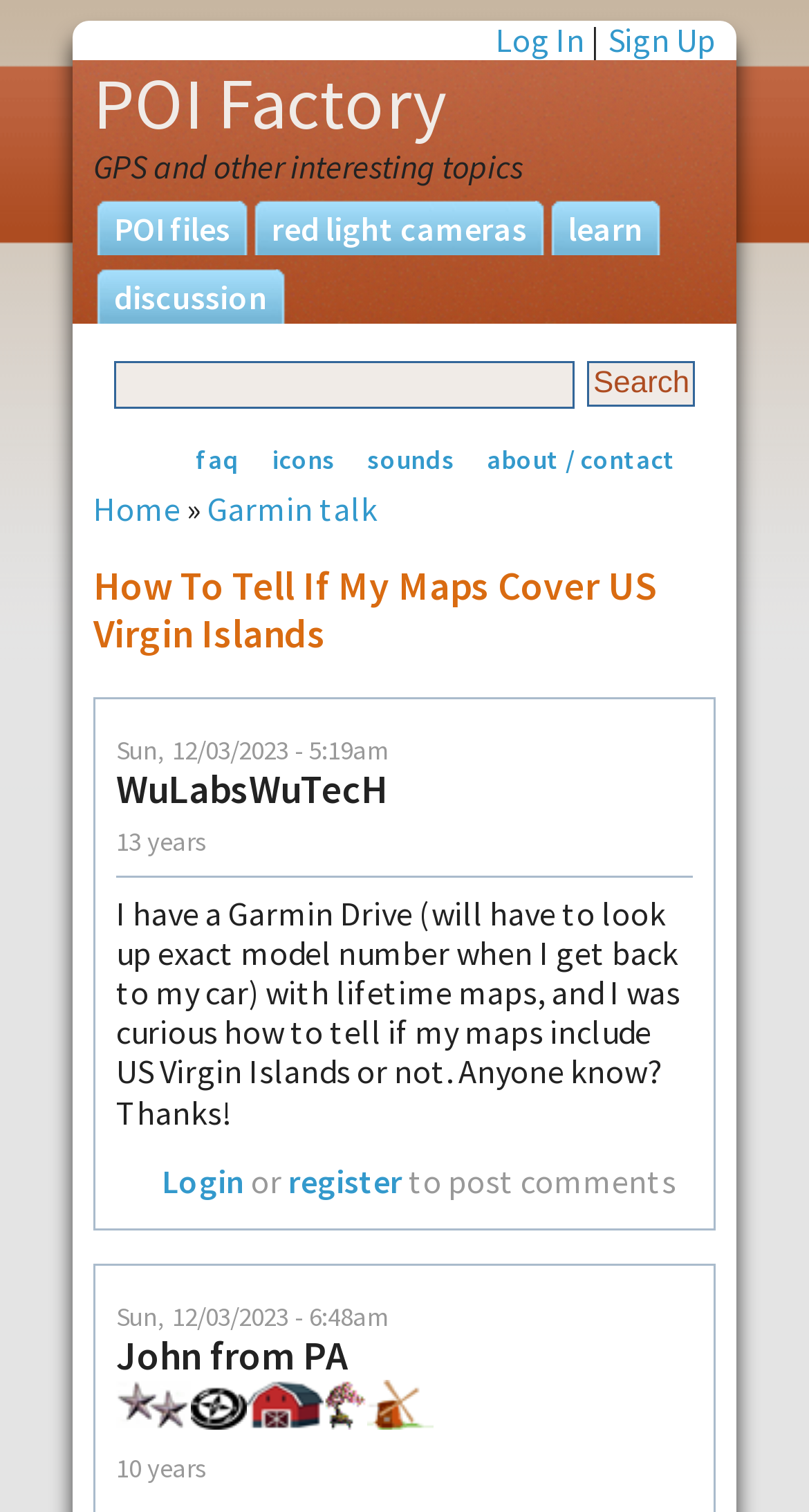Please locate the clickable area by providing the bounding box coordinates to follow this instruction: "Click on the 'learn' link".

[0.677, 0.124, 0.808, 0.169]